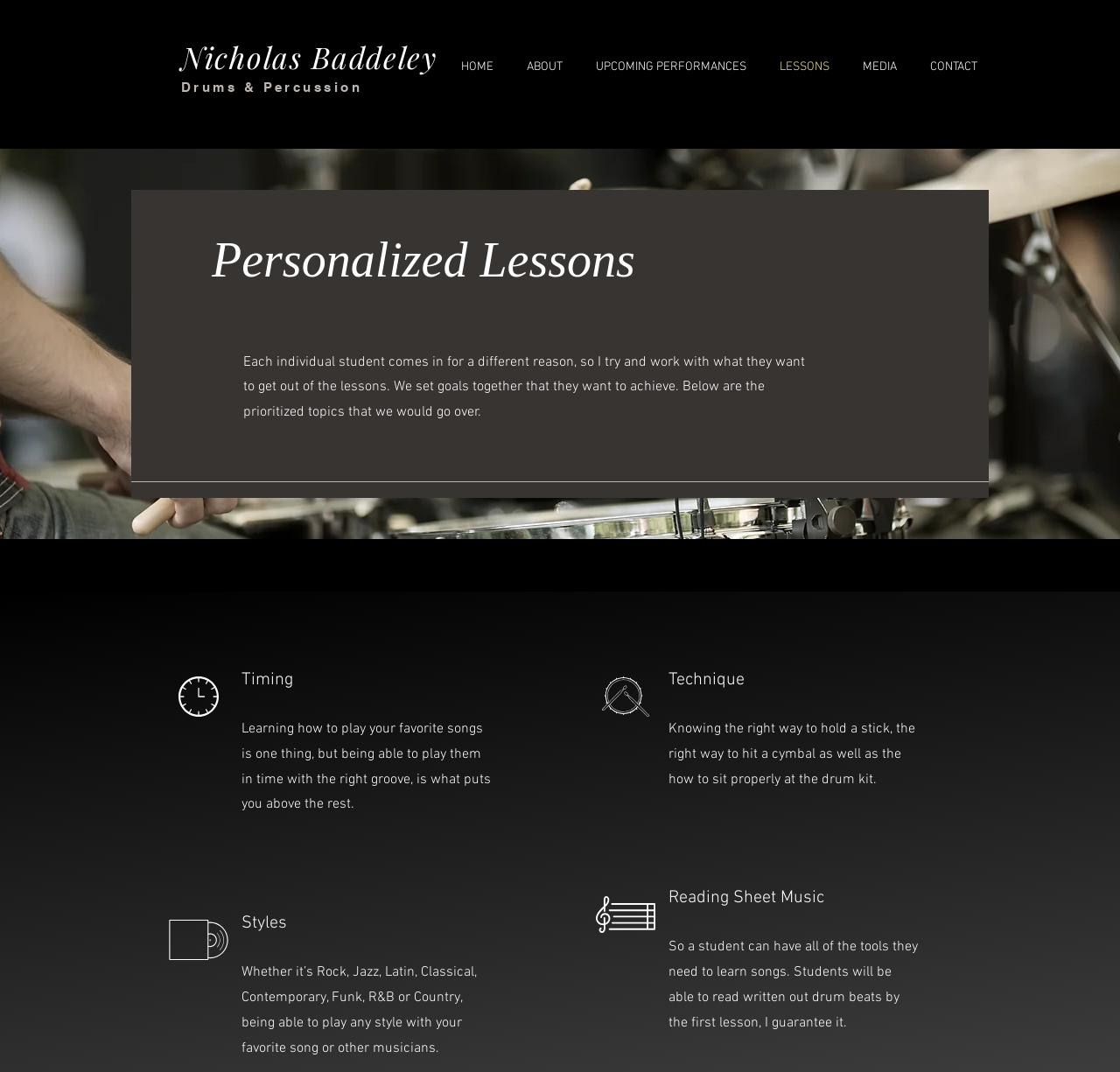Generate a thorough caption detailing the webpage content.

The webpage is about Nicholas Baddeley's lessons, specifically drum and percussion lessons. At the top, there is a heading with the instructor's name, "Nicholas Baddeley", which is also a link. Below this, there is a navigation menu with links to different sections of the website, including "HOME", "ABOUT", "UPCOMING PERFORMANCES", "LESSONS", "MEDIA", and "CONTACT".

On the left side of the page, there is a large image related to drumming, taking up most of the vertical space. To the right of the image, there is a heading "Personalized Lessons" followed by a paragraph of text explaining the approach to lessons, which focuses on individualized goals and topics.

Below this, there are four sections with headings "Timing", "Styles", "Technique", and "Reading Sheet Music", each with a brief description of what will be covered in lessons related to that topic. These sections are arranged in two columns, with "Timing" and "Styles" on the left, and "Technique" and "Reading Sheet Music" on the right.